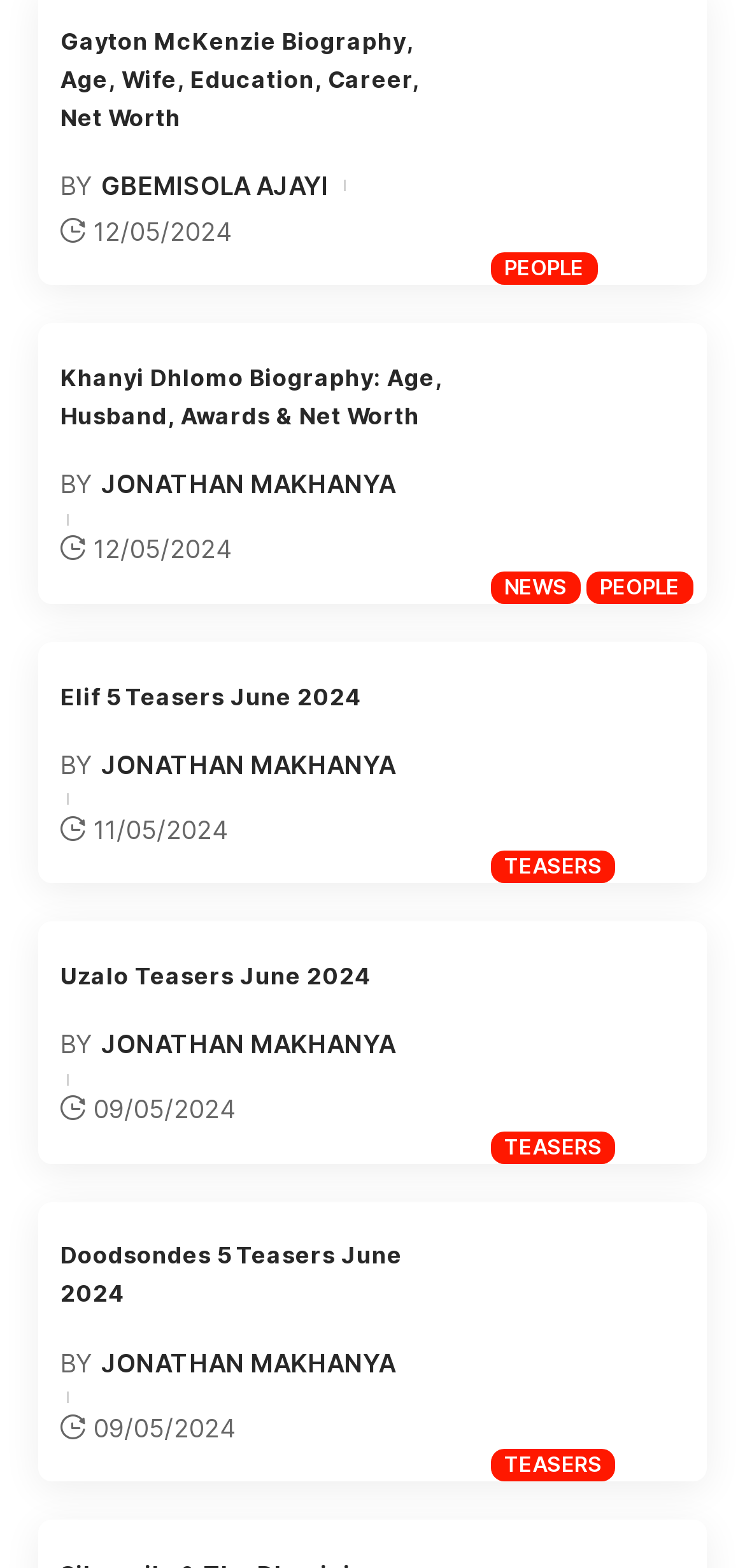Predict the bounding box of the UI element that fits this description: "Dealing With Payroll".

None